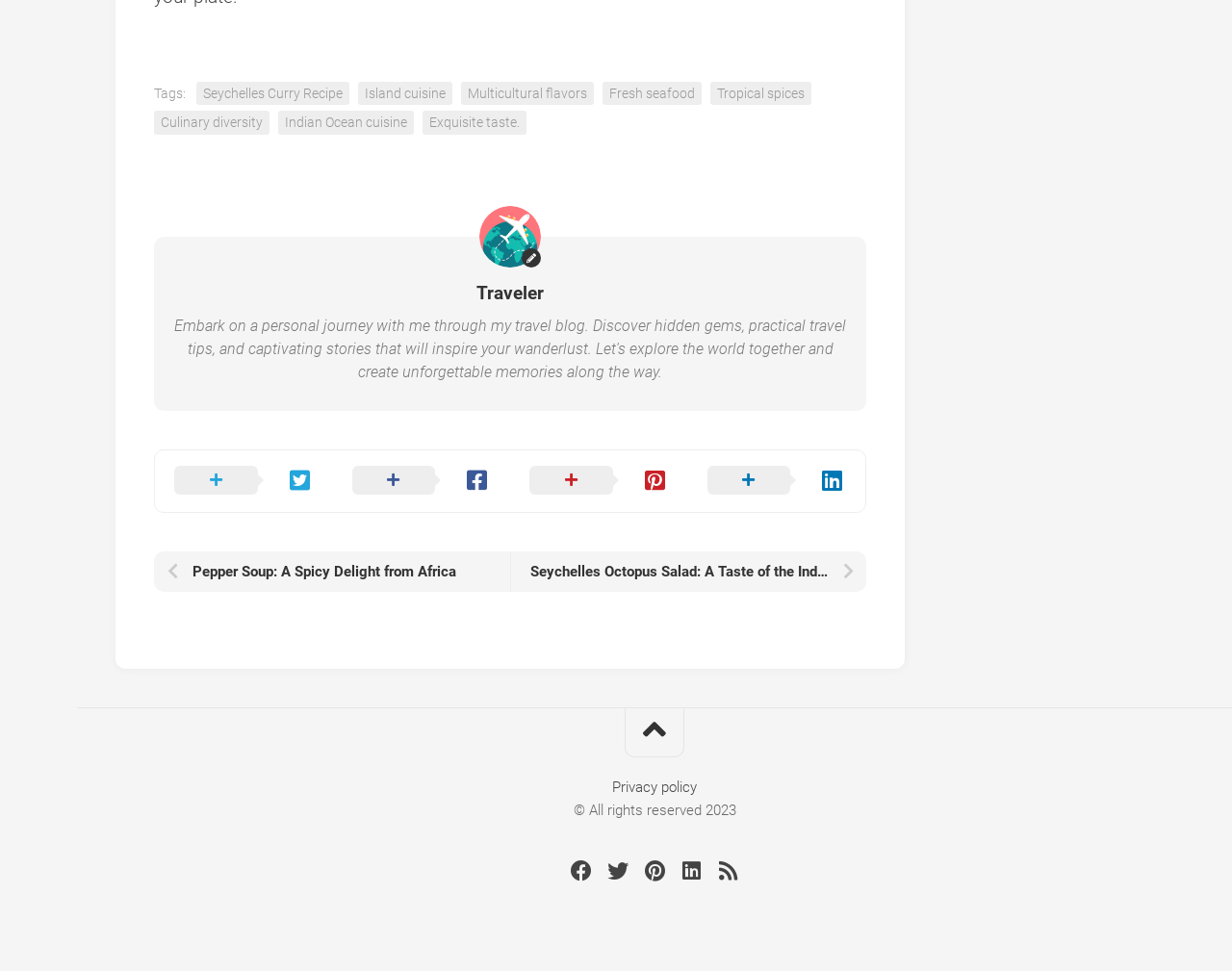Find the bounding box coordinates of the clickable area required to complete the following action: "View Seychelles Octopus Salad: A Taste of the Indian Ocean Paradise".

[0.414, 0.567, 0.703, 0.61]